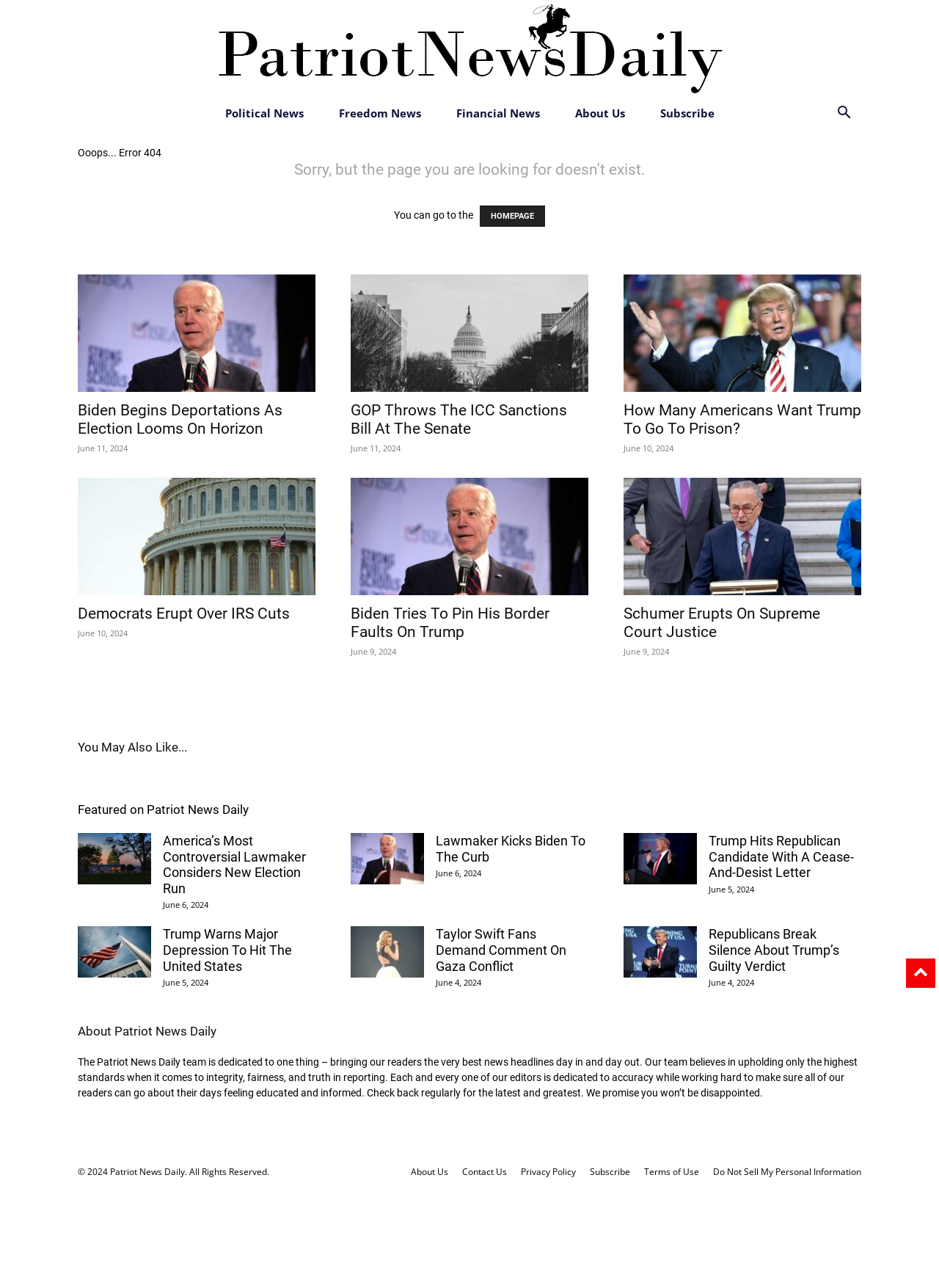Identify the bounding box coordinates of the specific part of the webpage to click to complete this instruction: "go to homepage".

[0.0, 0.002, 1.0, 0.074]